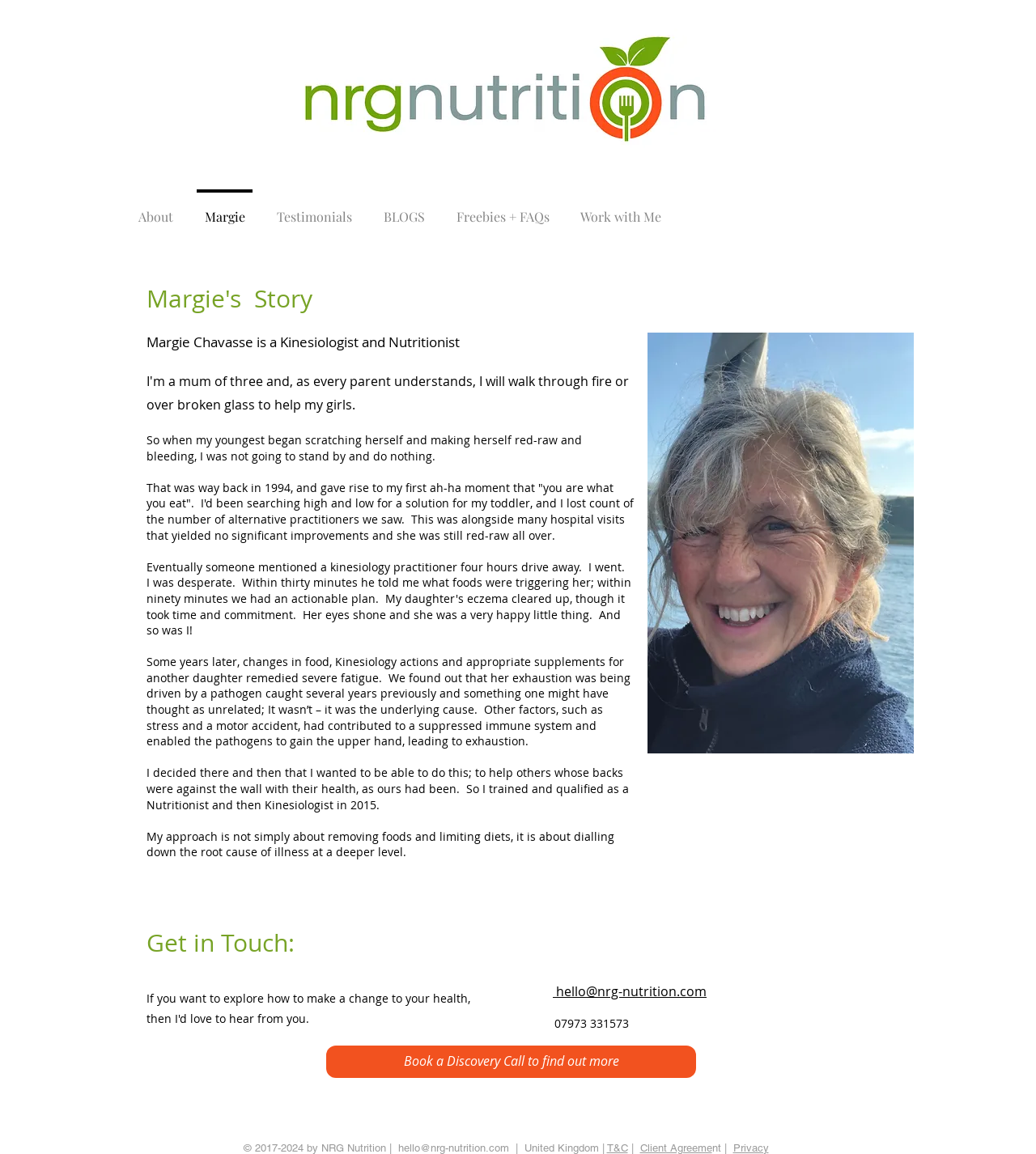Please specify the bounding box coordinates of the clickable region necessary for completing the following instruction: "Visit Margie's LinkedIn profile". The coordinates must consist of four float numbers between 0 and 1, i.e., [left, top, right, bottom].

[0.81, 0.164, 0.849, 0.199]